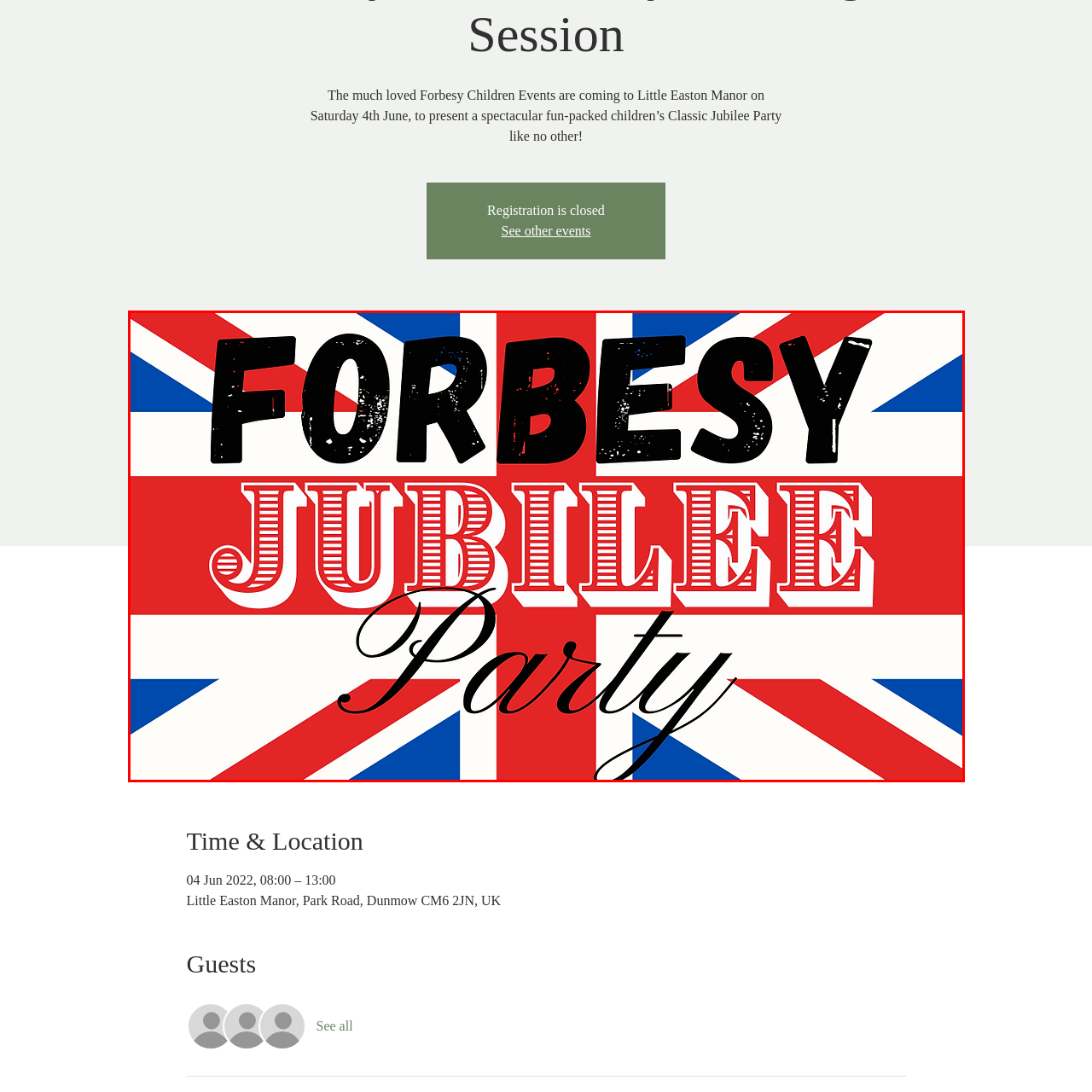Direct your gaze to the image circumscribed by the red boundary and deliver a thorough answer to the following question, drawing from the image's details: 
What is the date of the event?

The date of the event is mentioned in the graphic, specifying that it will take place on Saturday, June 4th, 2022, which suggests that the event is a one-day celebration.